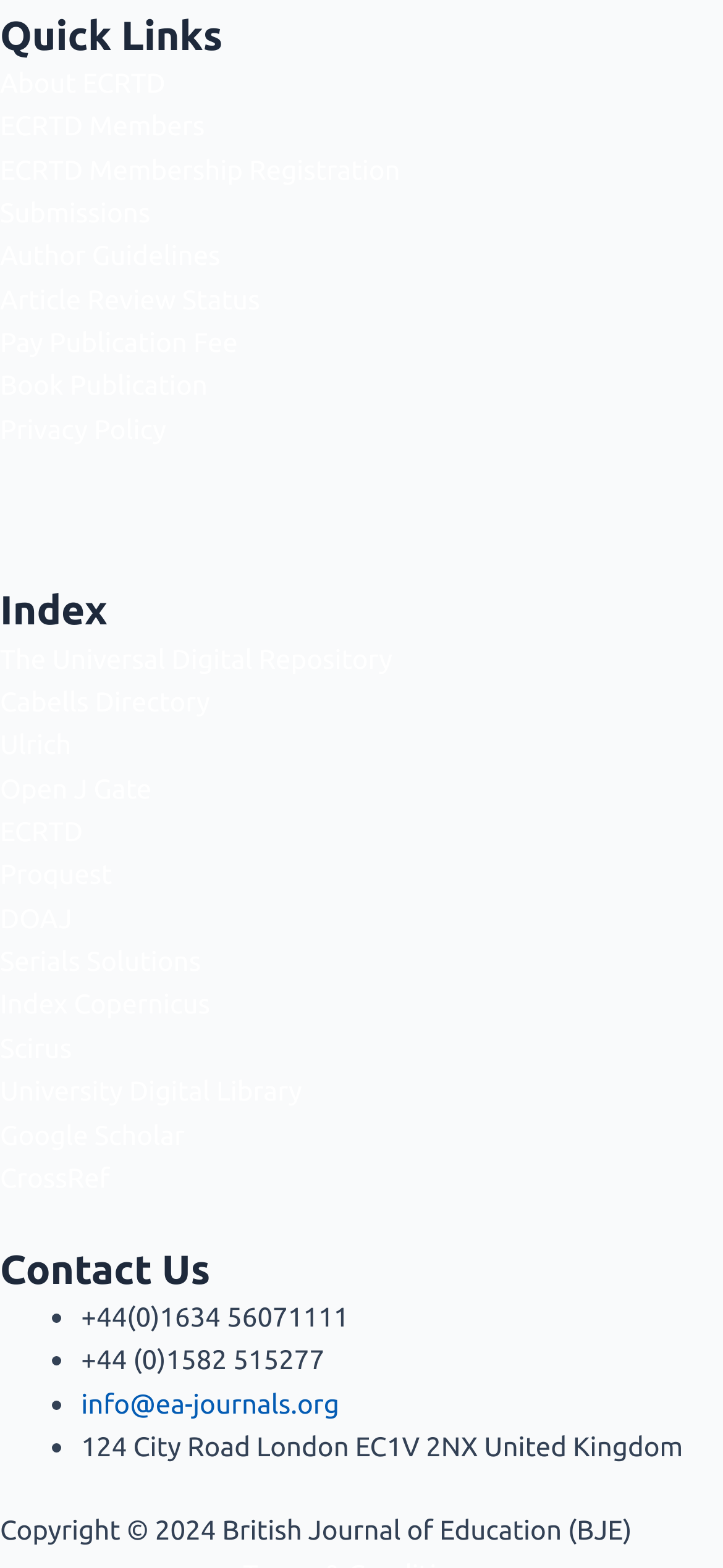Use the information in the screenshot to answer the question comprehensively: How many headings are on the webpage?

There are 3 headings on the webpage because I counted the headings 'Quick Links', 'Index', and 'Contact Us' which are all located on the webpage.